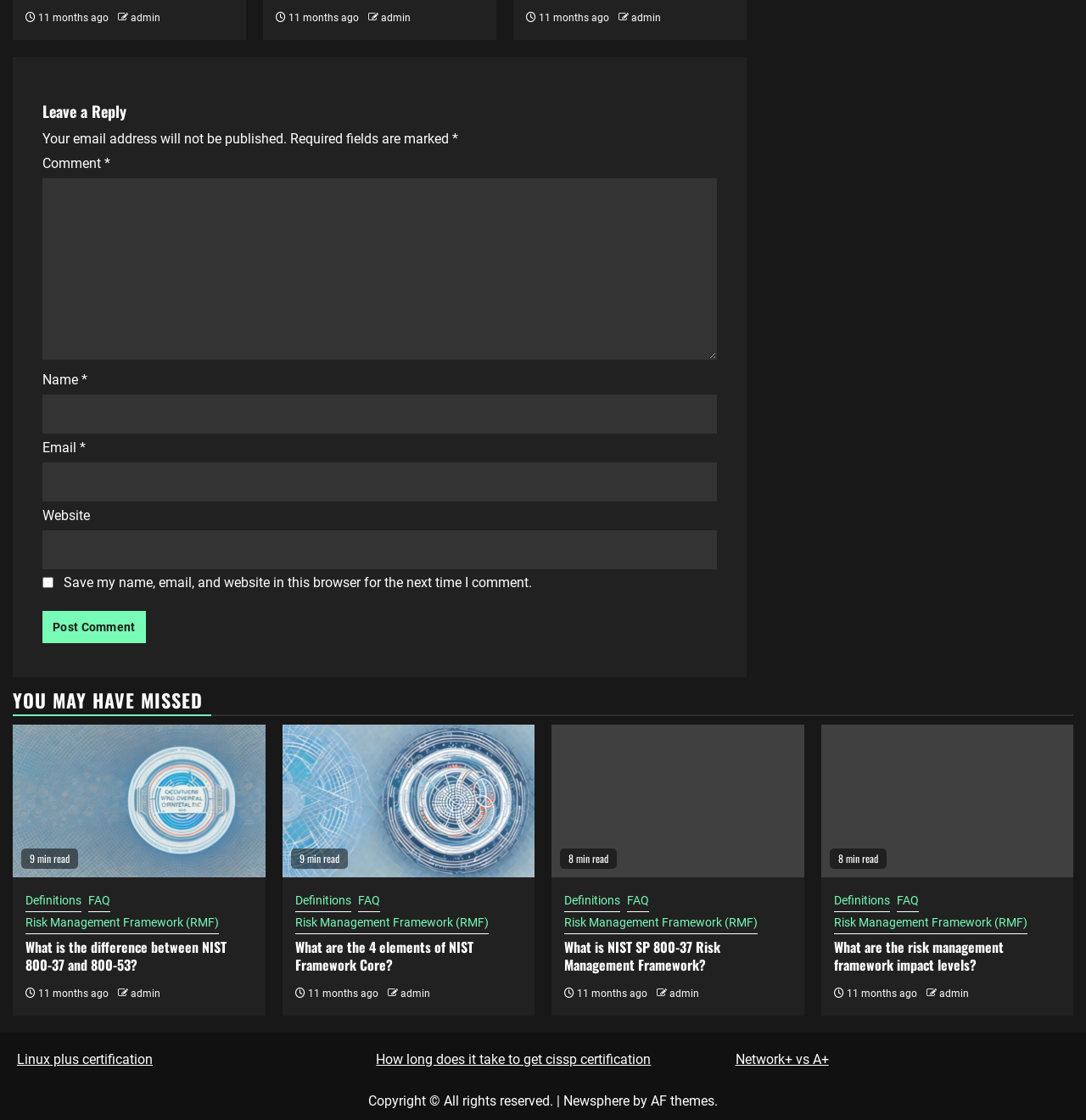Identify the bounding box coordinates for the element you need to click to achieve the following task: "Leave a comment". Provide the bounding box coordinates as four float numbers between 0 and 1, in the form [left, top, right, bottom].

[0.039, 0.093, 0.66, 0.108]